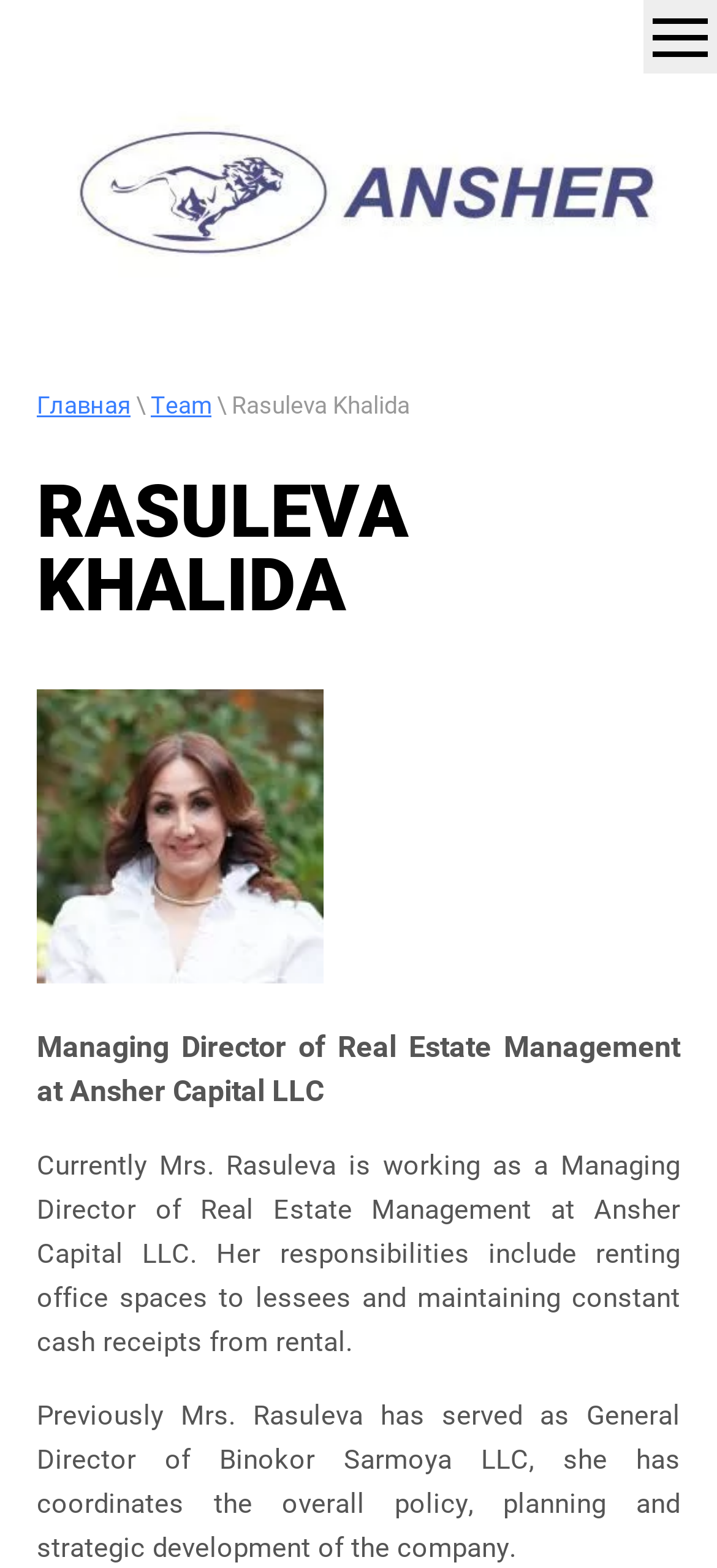Reply to the question with a single word or phrase:
What is the responsibility of Rasuleva Khalida in her current job?

Renting office spaces